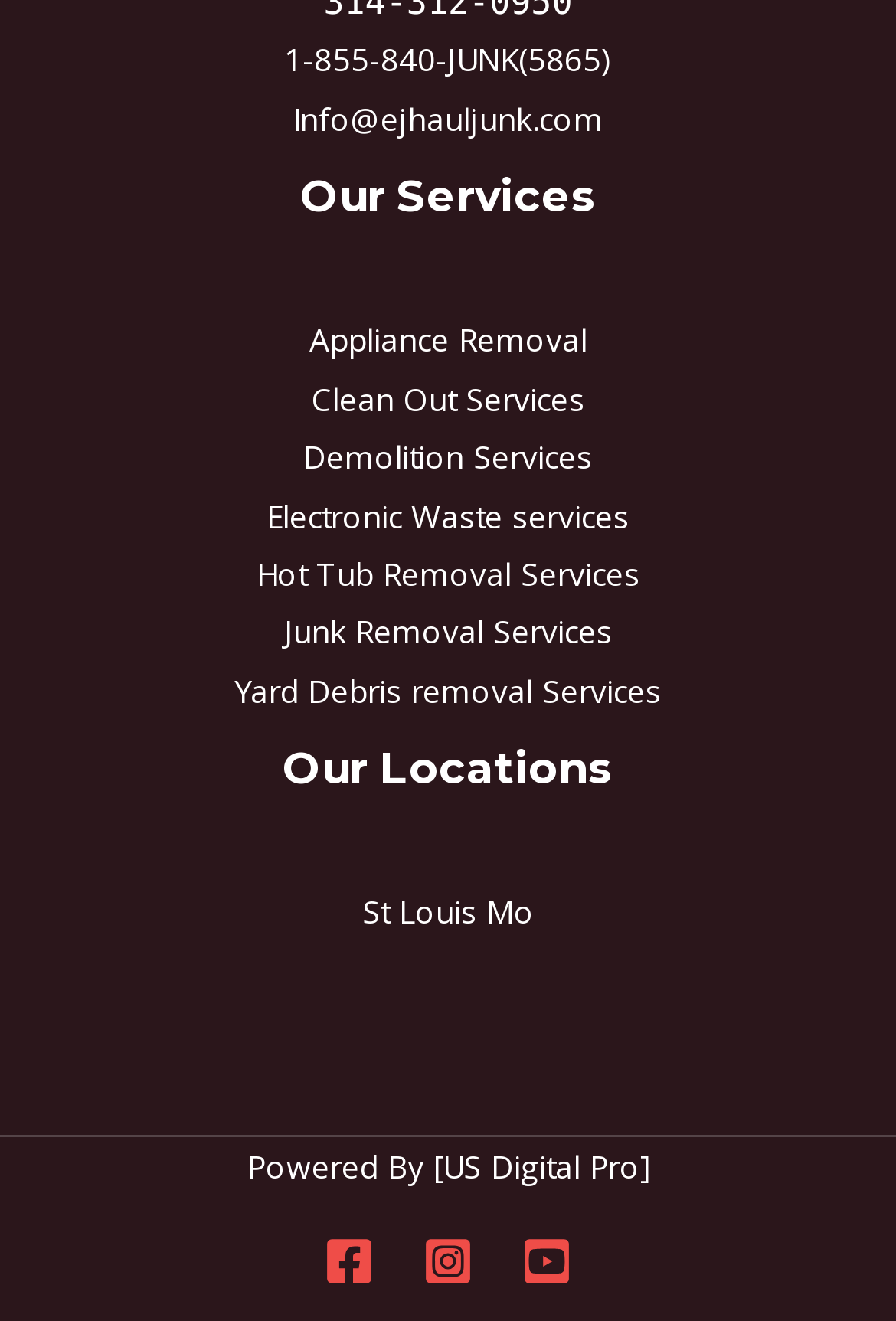What social media platforms does the company have?
Look at the image and respond to the question as thoroughly as possible.

I found the social media platforms by looking at the bottom of the webpage, where there are links to 'Facebook', 'Instagram', and 'You' with corresponding images.